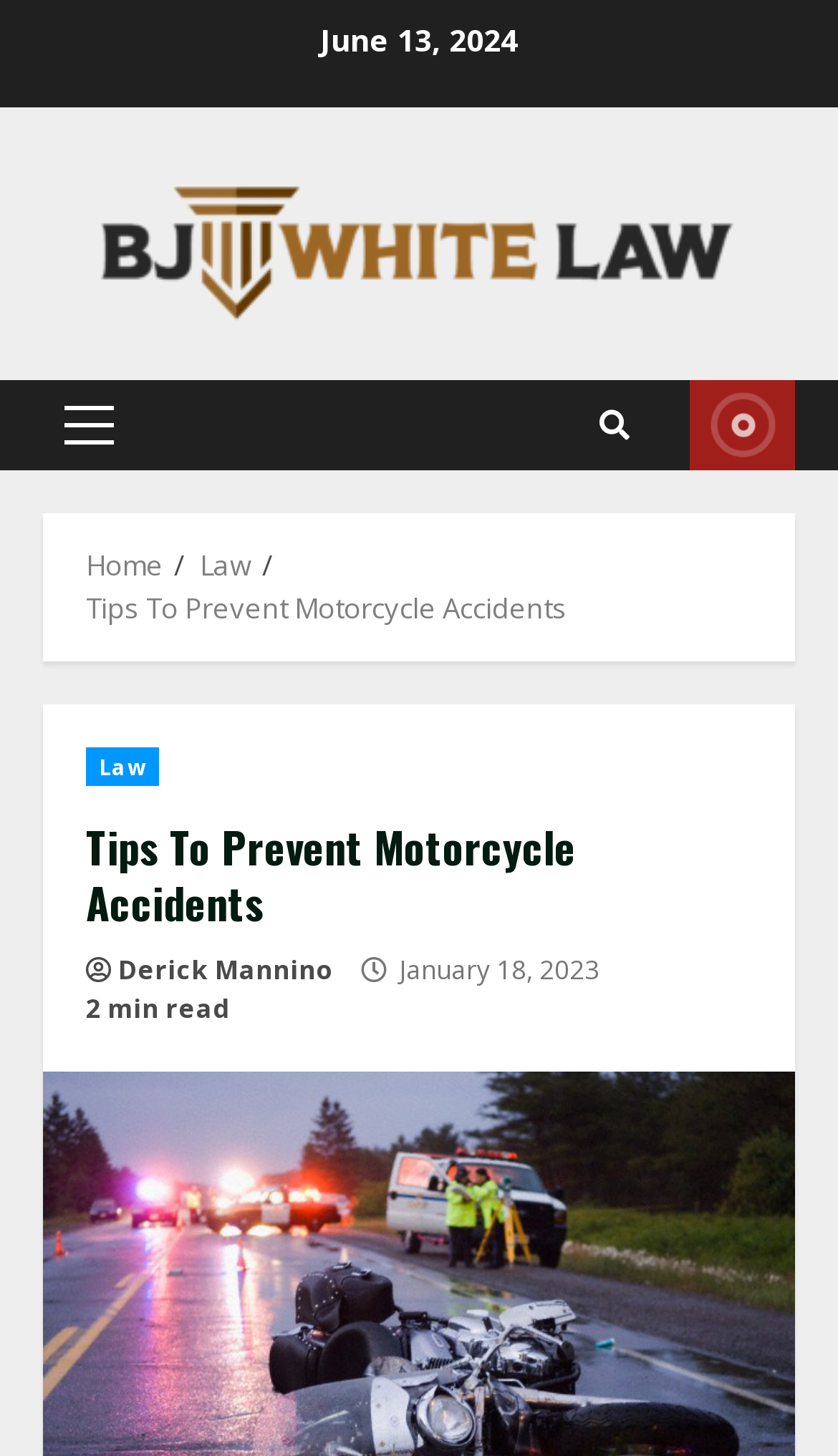Determine the bounding box coordinates of the region I should click to achieve the following instruction: "Read about Thomas Jefferson". Ensure the bounding box coordinates are four float numbers between 0 and 1, i.e., [left, top, right, bottom].

None